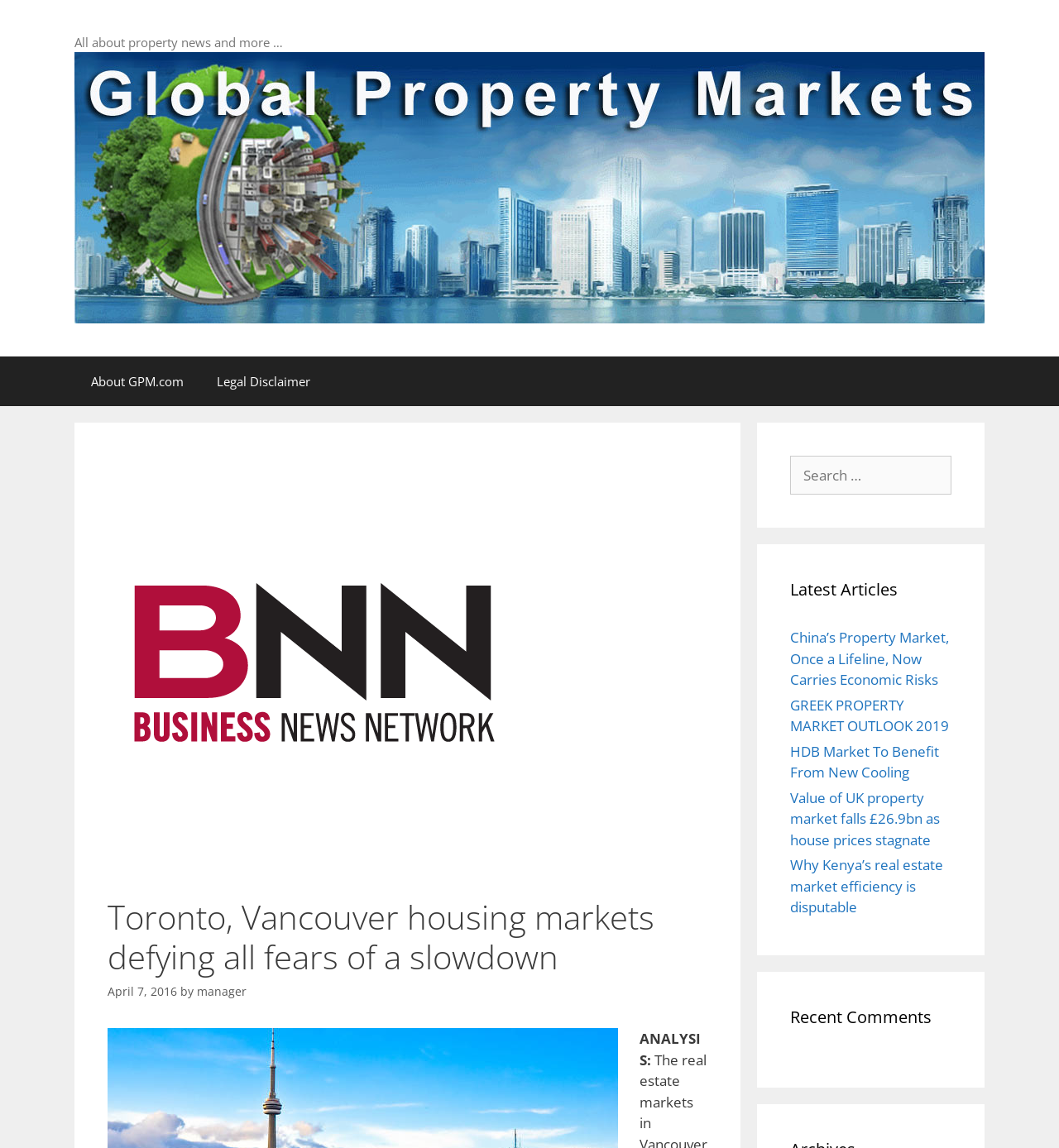Based on the visual content of the image, answer the question thoroughly: What is the name of the website?

I determined the name of the website by looking at the banner element at the top of the page, which contains the text 'Global Property Markets'.